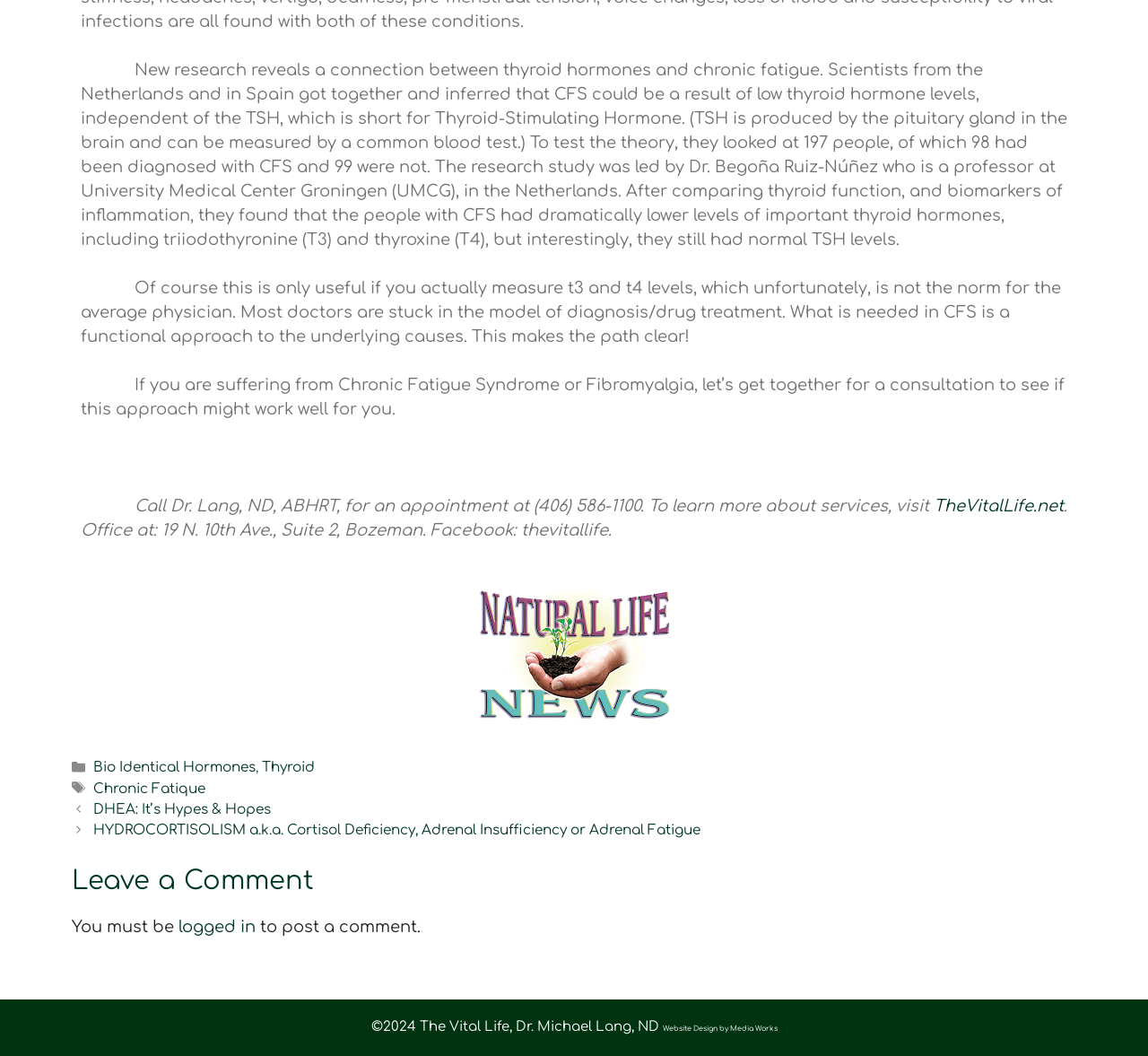What is the copyright year mentioned at the bottom of the webpage?
Refer to the screenshot and deliver a thorough answer to the question presented.

The answer can be found at the bottom of the webpage, in the footer section, where it mentions '©2024 The Vital Life, Dr. Michael Lang, ND'.